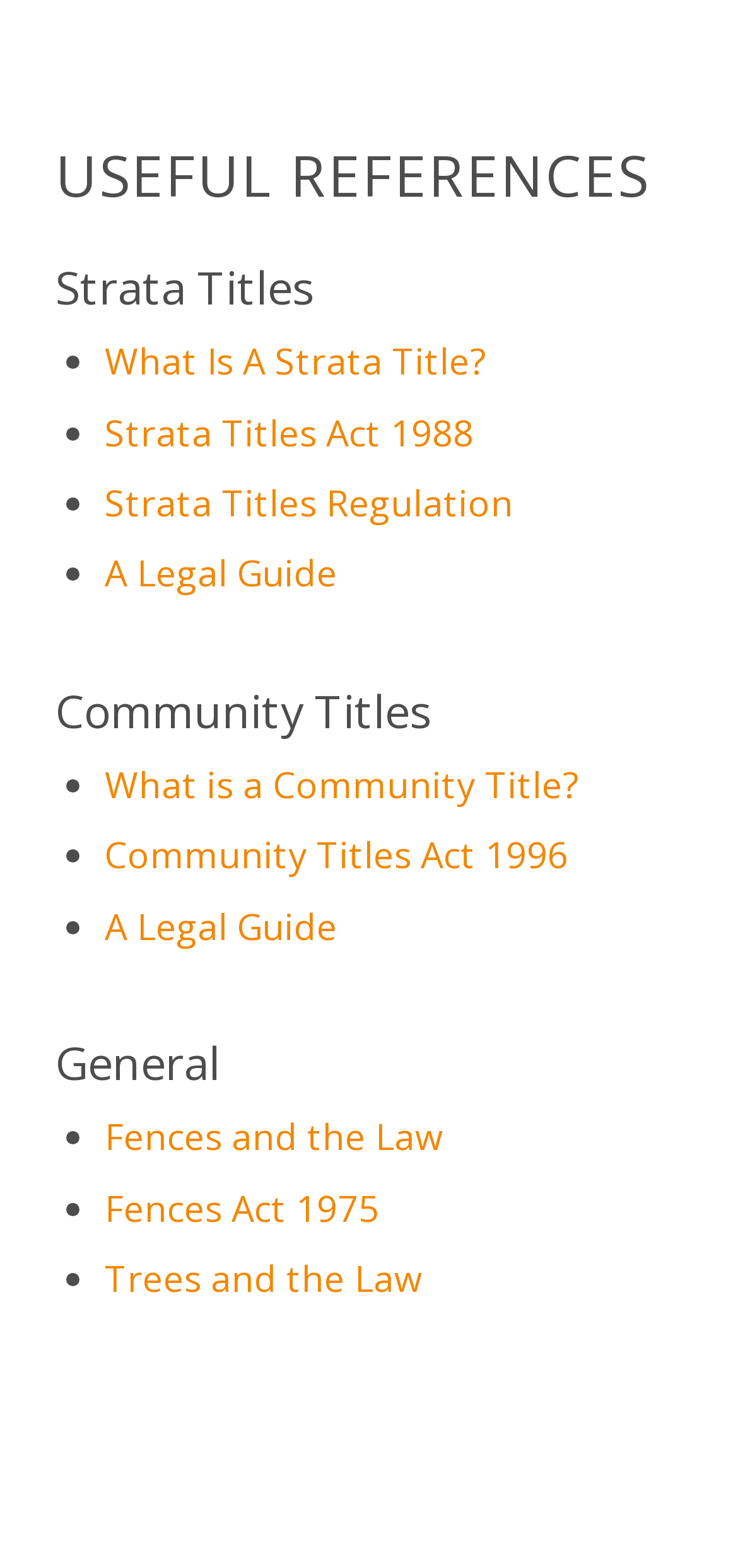Determine the bounding box coordinates for the area that should be clicked to carry out the following instruction: "visit home page".

None